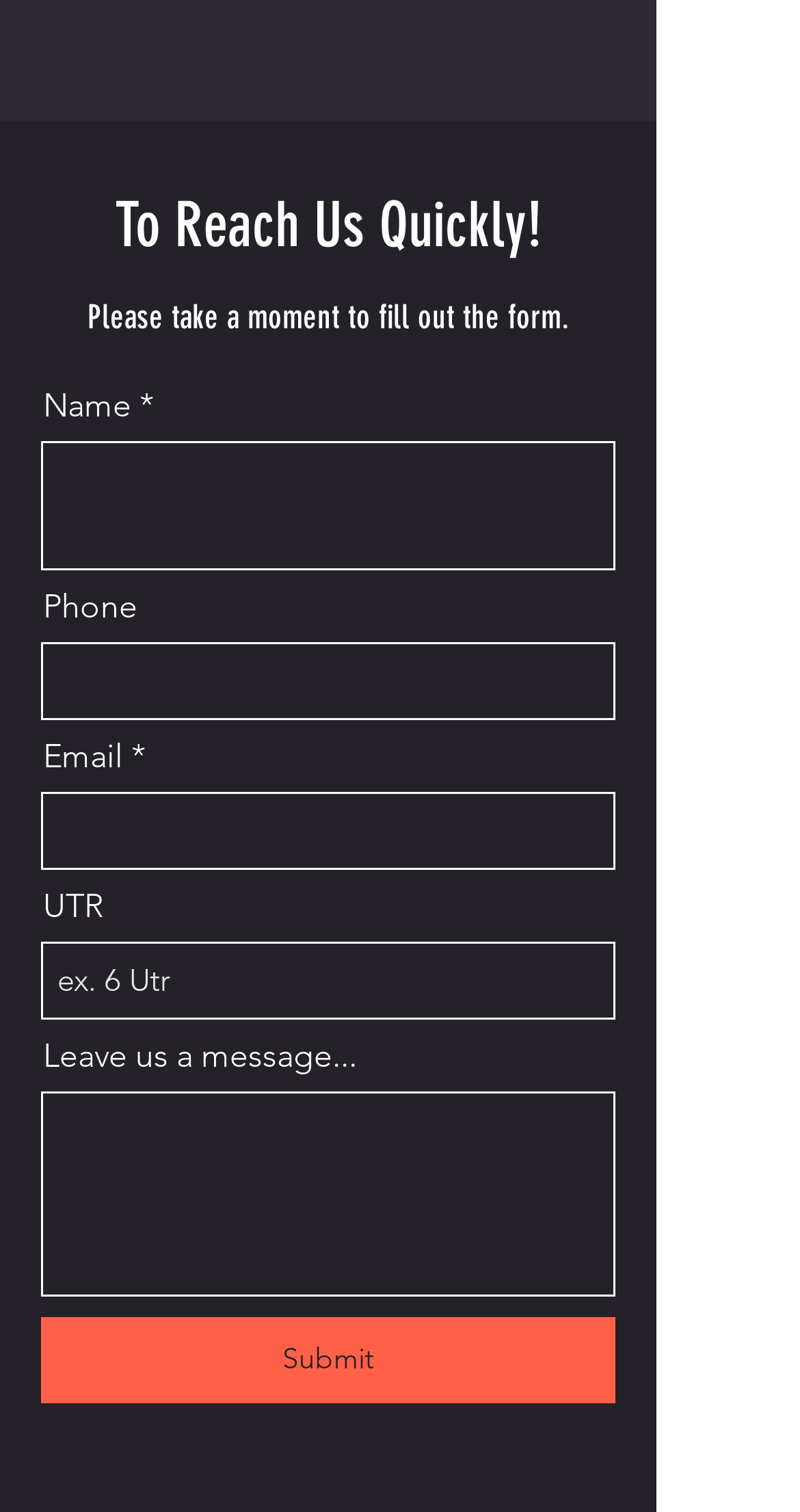What is the label of the last field in the form?
Respond to the question with a single word or phrase according to the image.

Leave us a message...